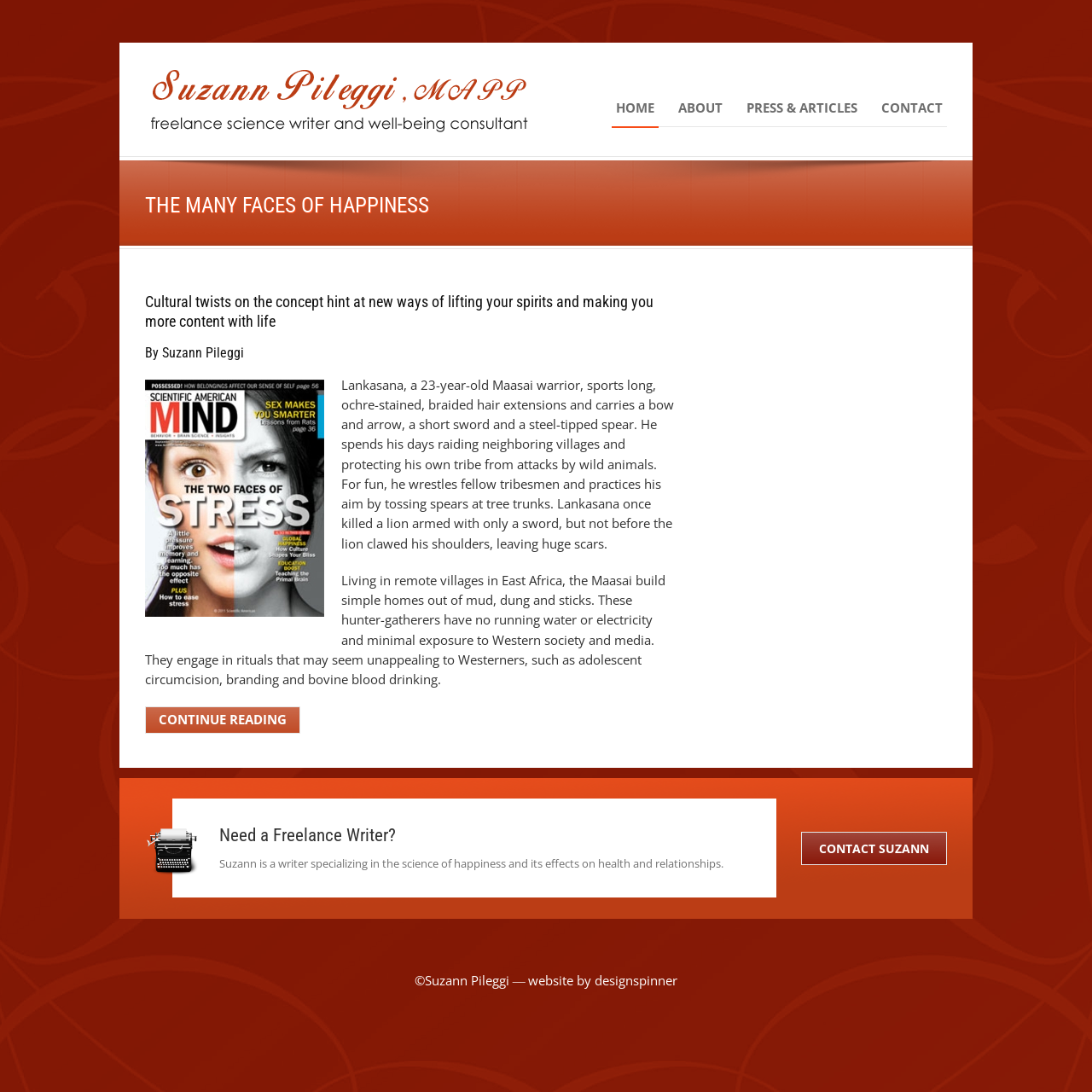Determine the bounding box coordinates of the region to click in order to accomplish the following instruction: "View the image of the Maasai warrior". Provide the coordinates as four float numbers between 0 and 1, specifically [left, top, right, bottom].

[0.133, 0.347, 0.297, 0.565]